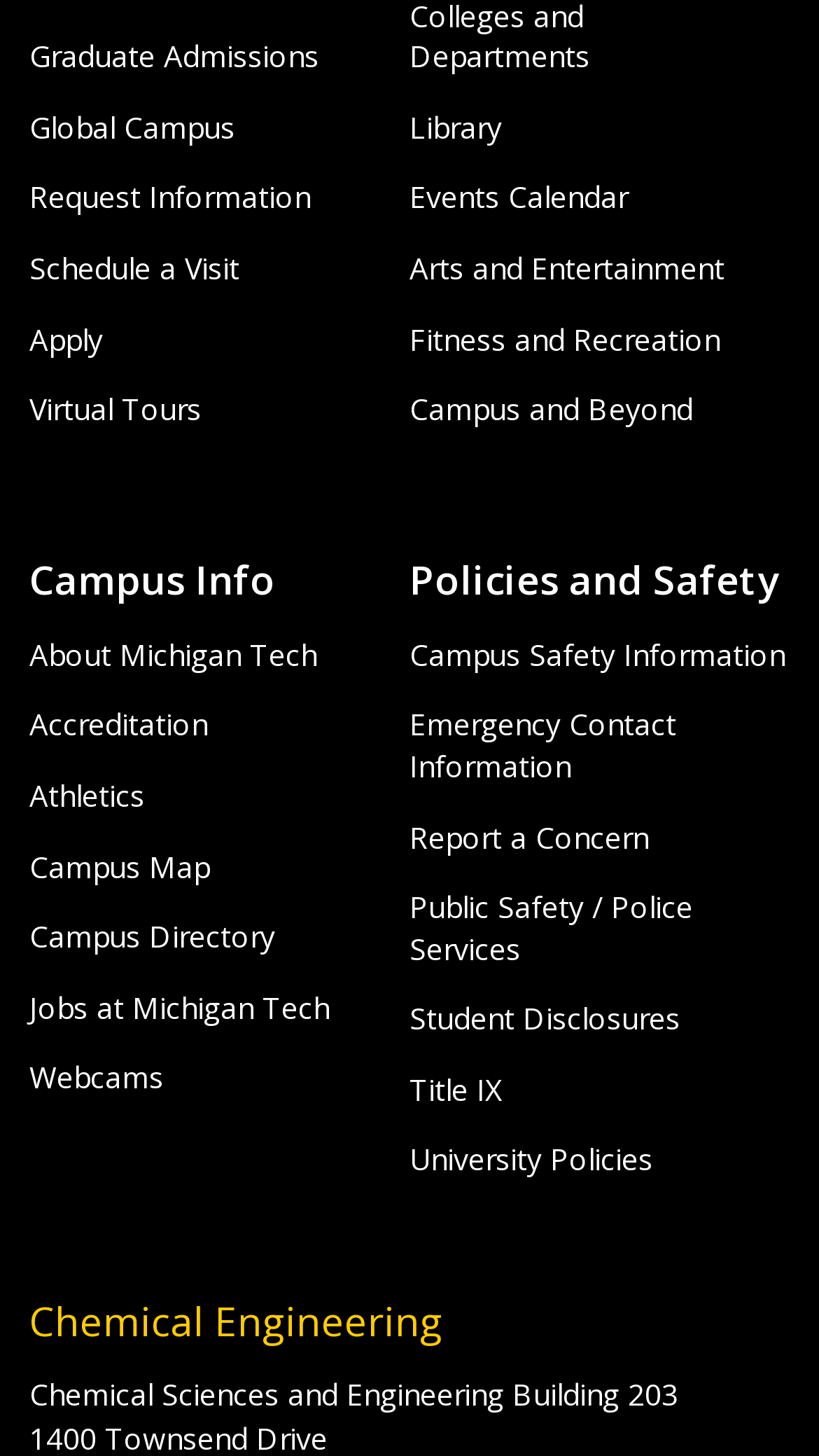Based on the element description WRITE FOR US, identify the bounding box coordinates for the UI element. The coordinates should be in the format (top-left x, top-left y, bottom-right x, bottom-right y) and within the 0 to 1 range.

None